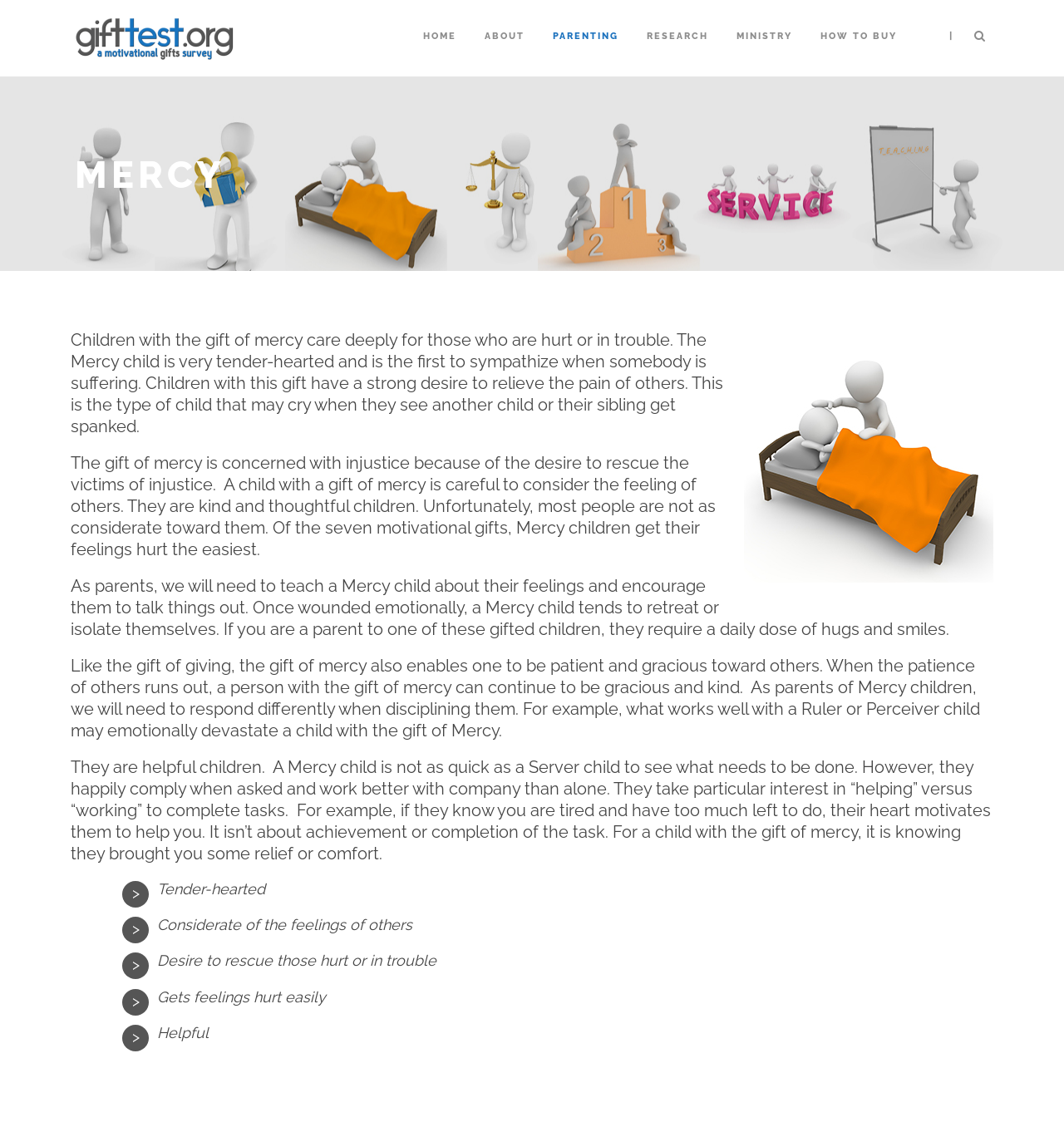Locate the bounding box of the UI element described by: "Home" in the given webpage screenshot.

[0.398, 0.026, 0.429, 0.068]